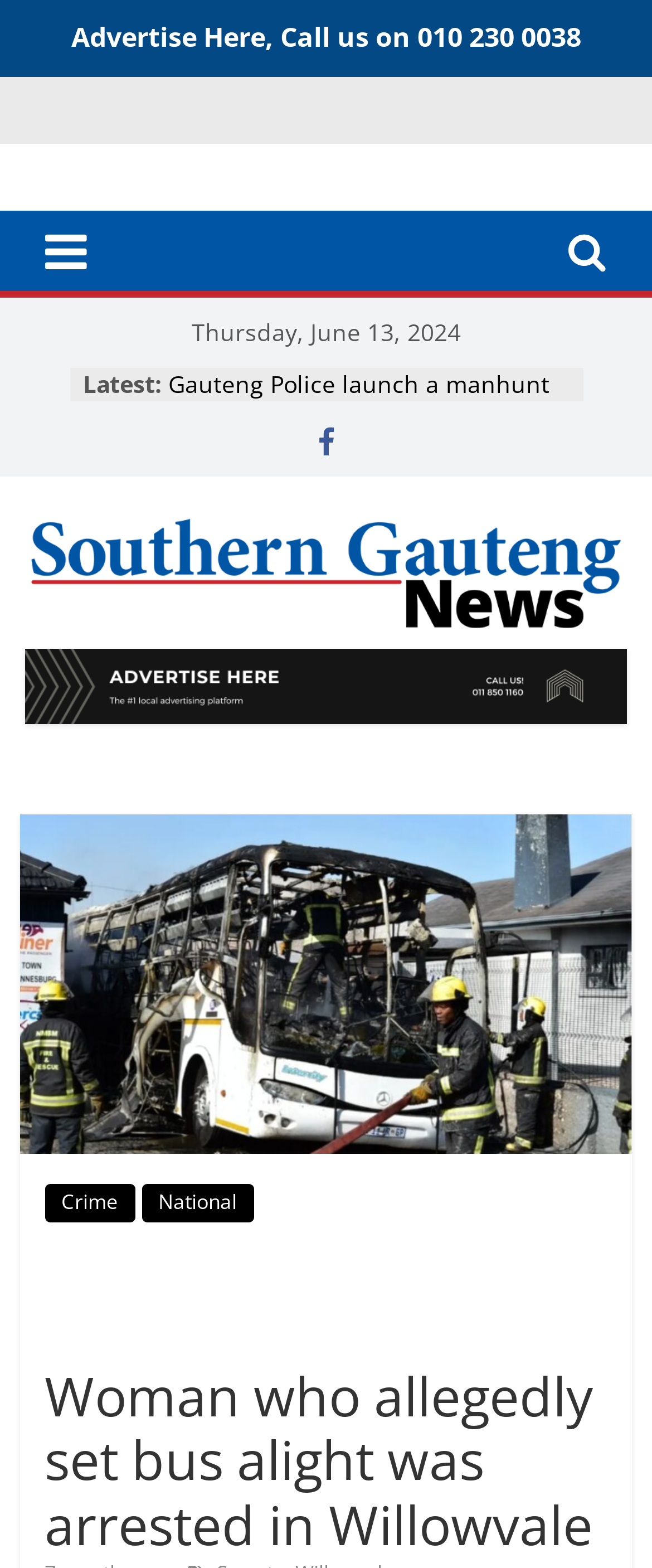Illustrate the webpage with a detailed description.

The webpage appears to be a news article page, with a focus on Southern Gauteng News. At the top, there is an advertisement section with a call-to-action to advertise, accompanied by a phone number. Below this, the current date, Thursday, June 13, 2024, is displayed.

On the left side, there is a section with a heading "Southern Gauteng News" and an image with the same name. Below this, there are links to different categories, including "Crime" and "National".

The main content of the page is a list of news articles, with the top article being the one mentioned in the meta description, "Woman who allegedly set bus alight was arrested in Willowvale". This article is followed by several other news articles, including "Gauteng Police launch a manhunt for a group of cash-in-transit robbers following a heist in Hammanskraal", "Stepfather sentenced to multiple life terms for raping stepdaughter", and others.

There is also a small icon, represented by the Unicode character "\uf09a", located near the middle of the page.